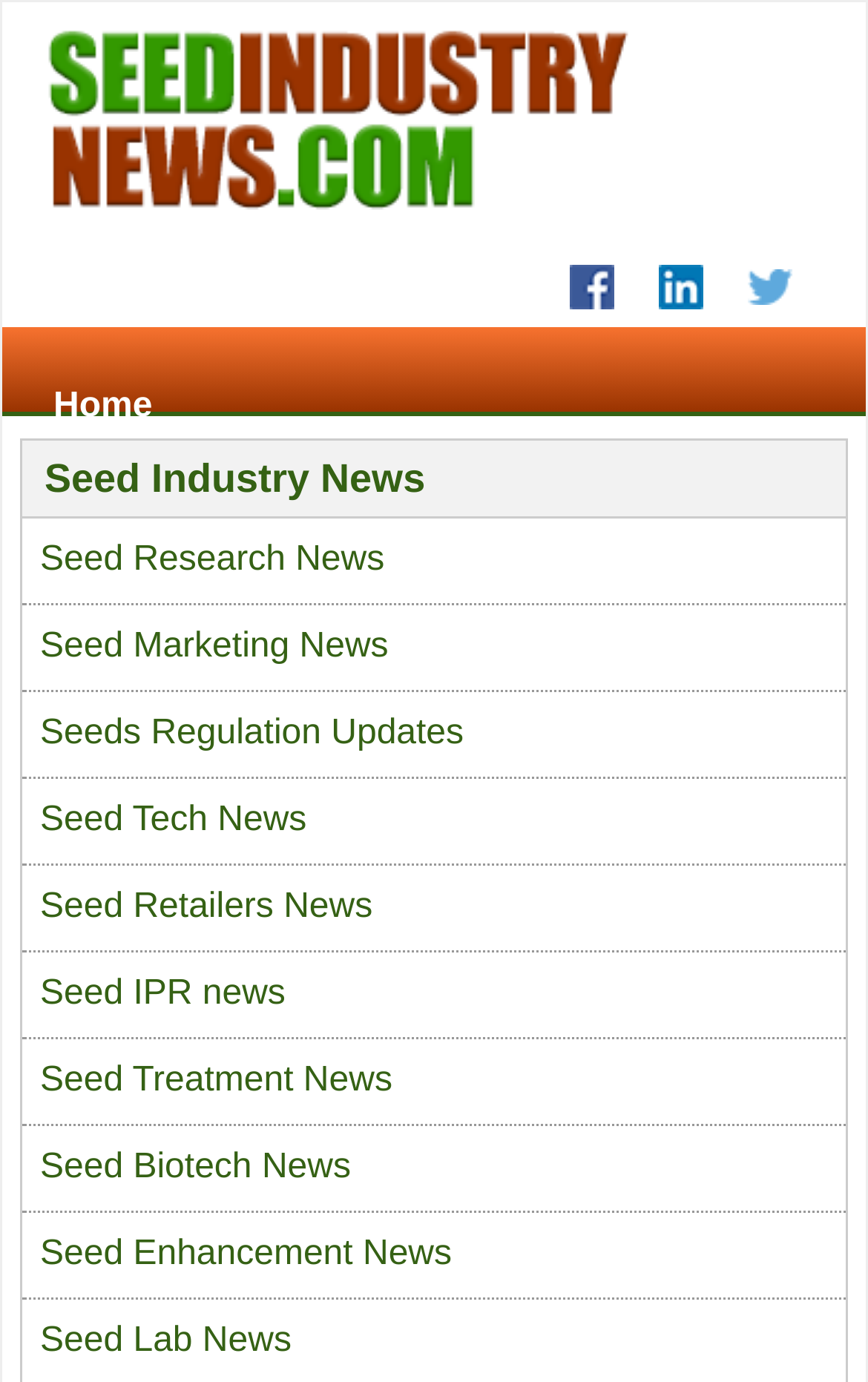Please provide the bounding box coordinates for the element that needs to be clicked to perform the instruction: "Visit Seed Industry Events". The coordinates must consist of four float numbers between 0 and 1, formatted as [left, top, right, bottom].

[0.023, 0.339, 0.977, 0.429]